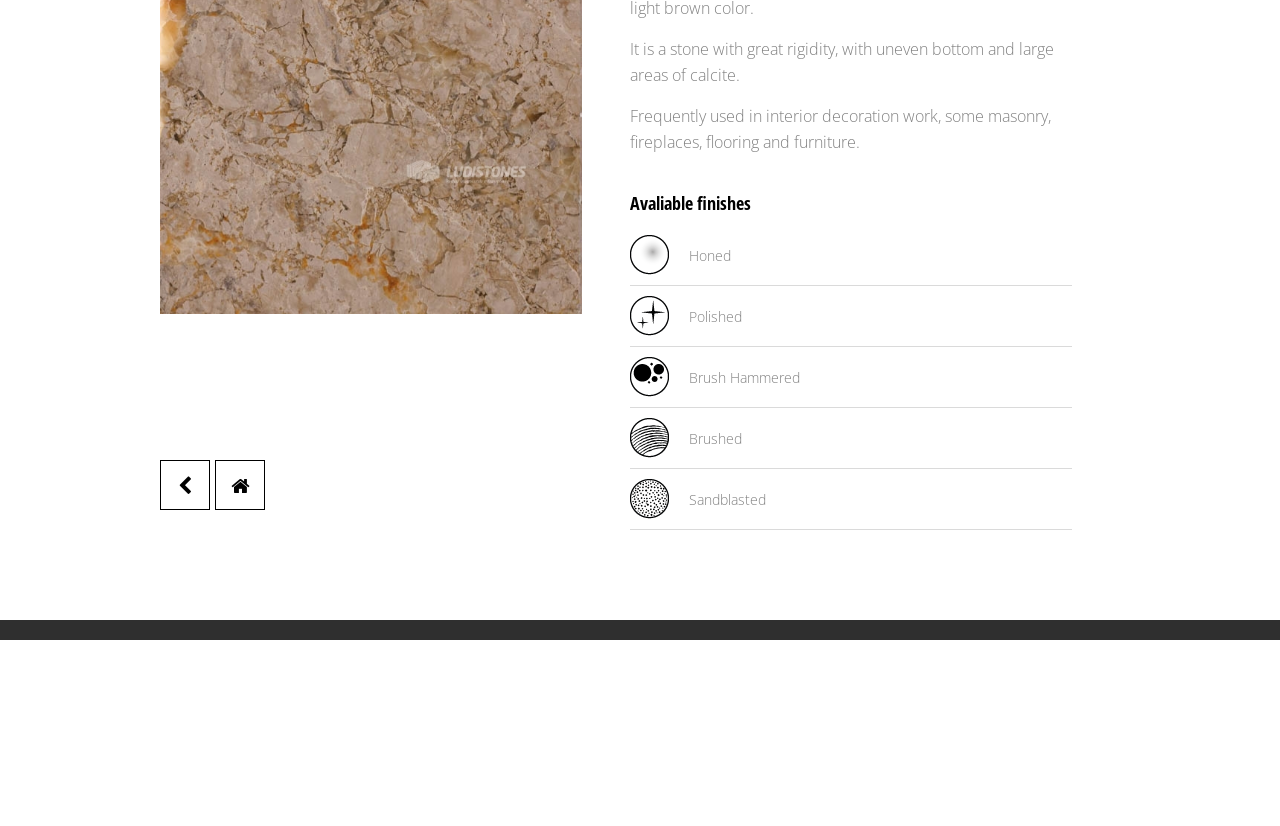Locate the bounding box of the UI element defined by this description: "parent_node: © Ludistones title="Sensorial"". The coordinates should be given as four float numbers between 0 and 1, formatted as [left, top, right, bottom].

[0.809, 0.656, 0.875, 0.673]